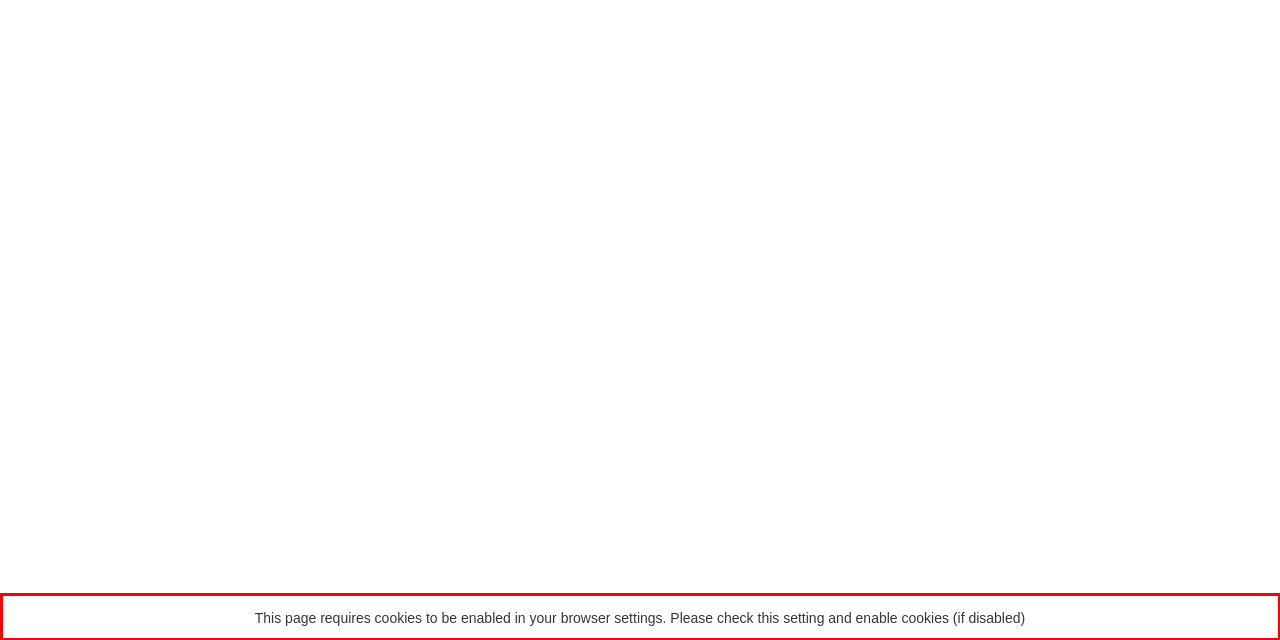Please identify the text within the red rectangular bounding box in the provided webpage screenshot.

This page requires cookies to be enabled in your browser settings. Please check this setting and enable cookies (if disabled)